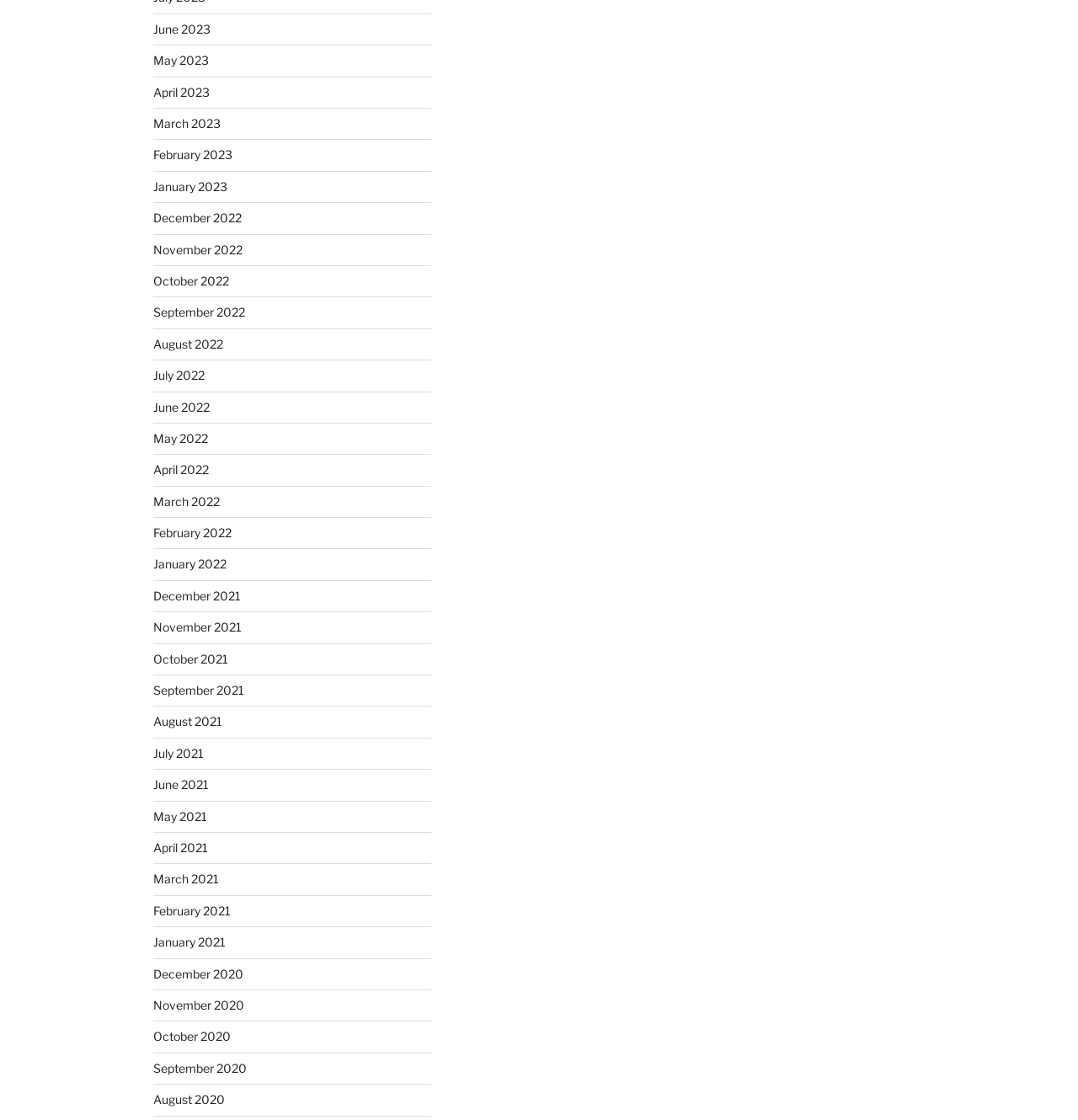Give a concise answer using one word or a phrase to the following question:
What is the most recent month listed?

June 2023